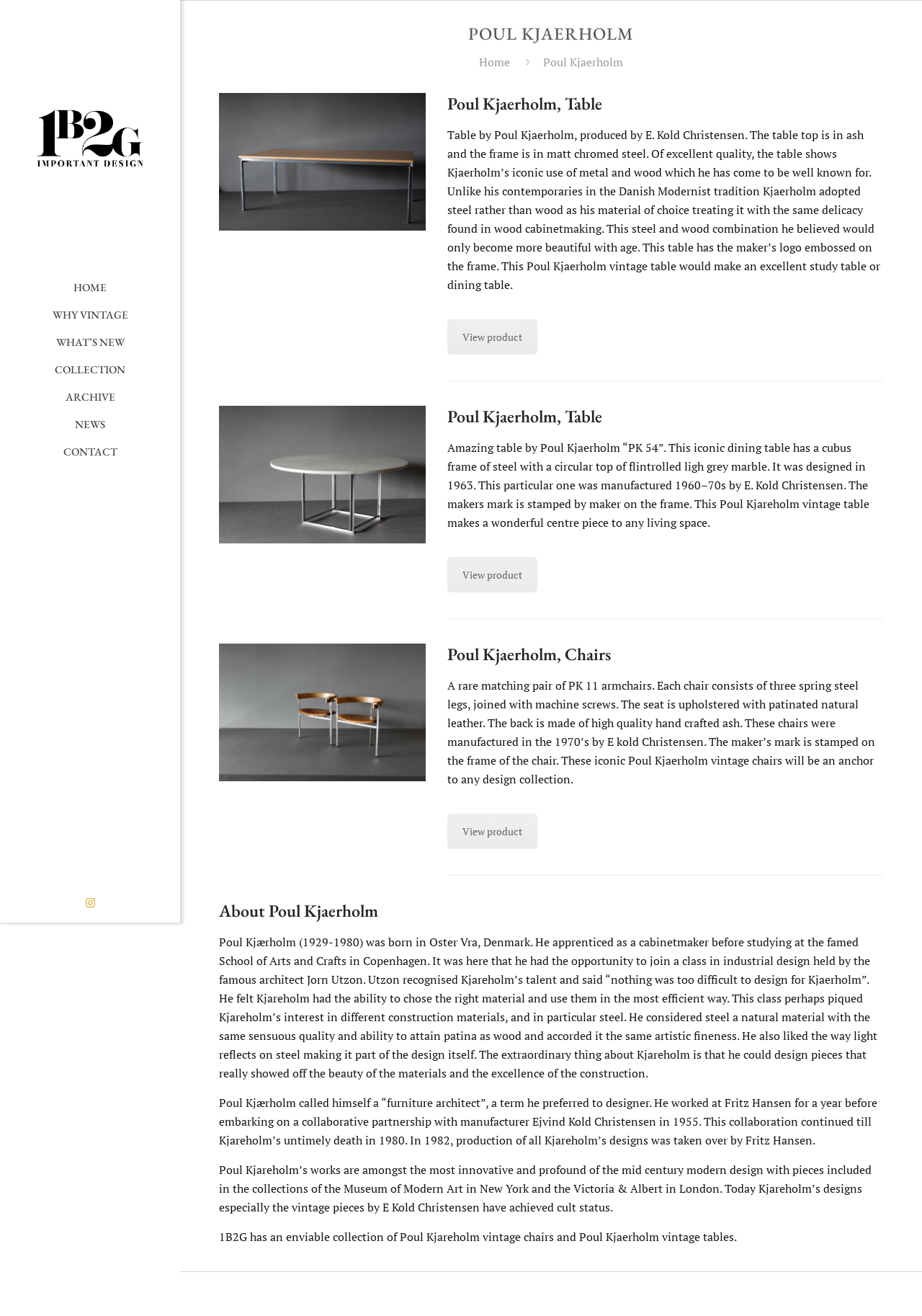Locate the bounding box of the UI element described in the following text: "View product".

[0.486, 0.243, 0.583, 0.269]